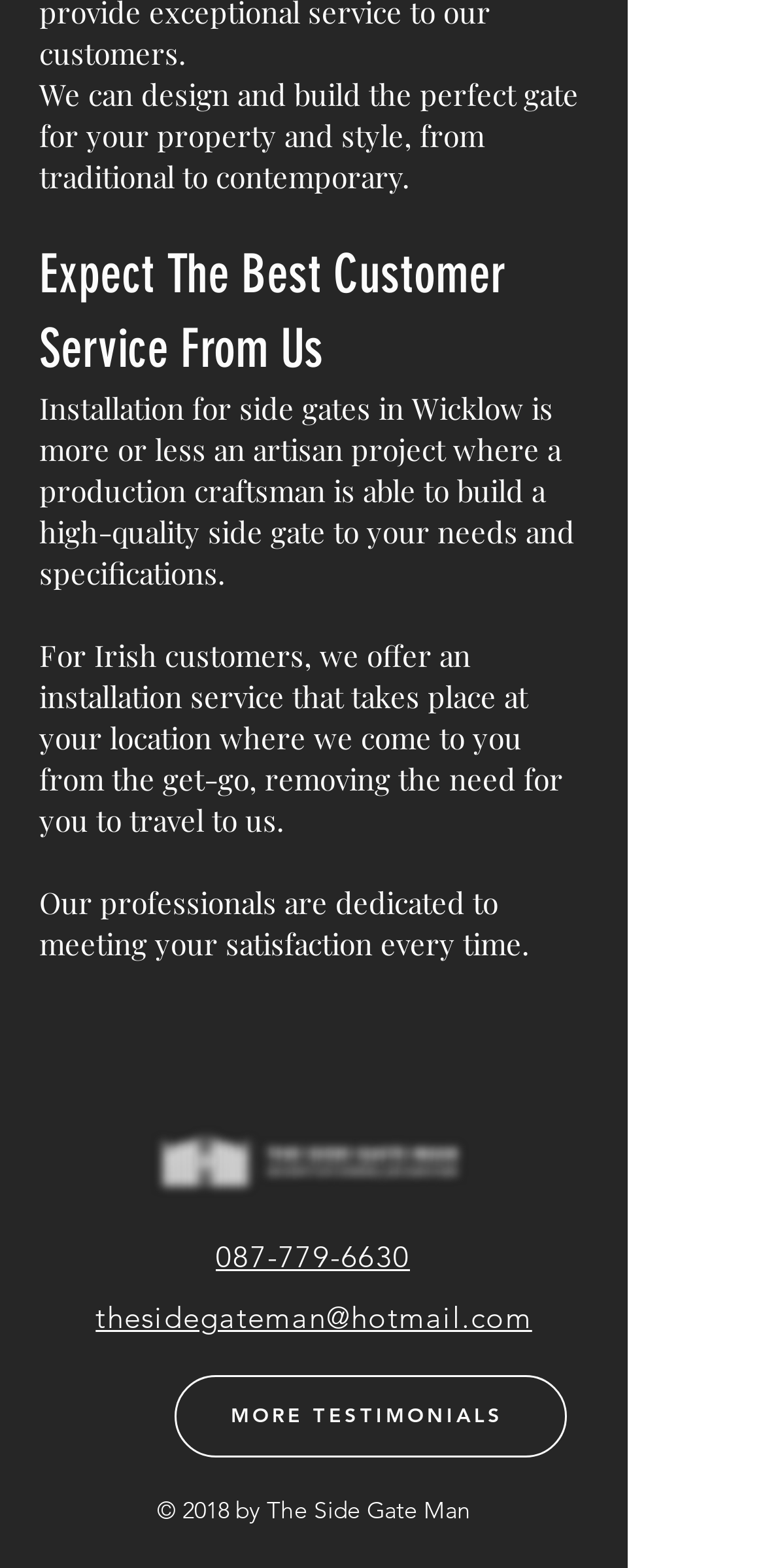Is there a social media presence for the company?
Please elaborate on the answer to the question with detailed information.

The presence of a 'Social Bar' with a link to Facebook suggests that the company has a social media presence, allowing customers to connect with them on various platforms.